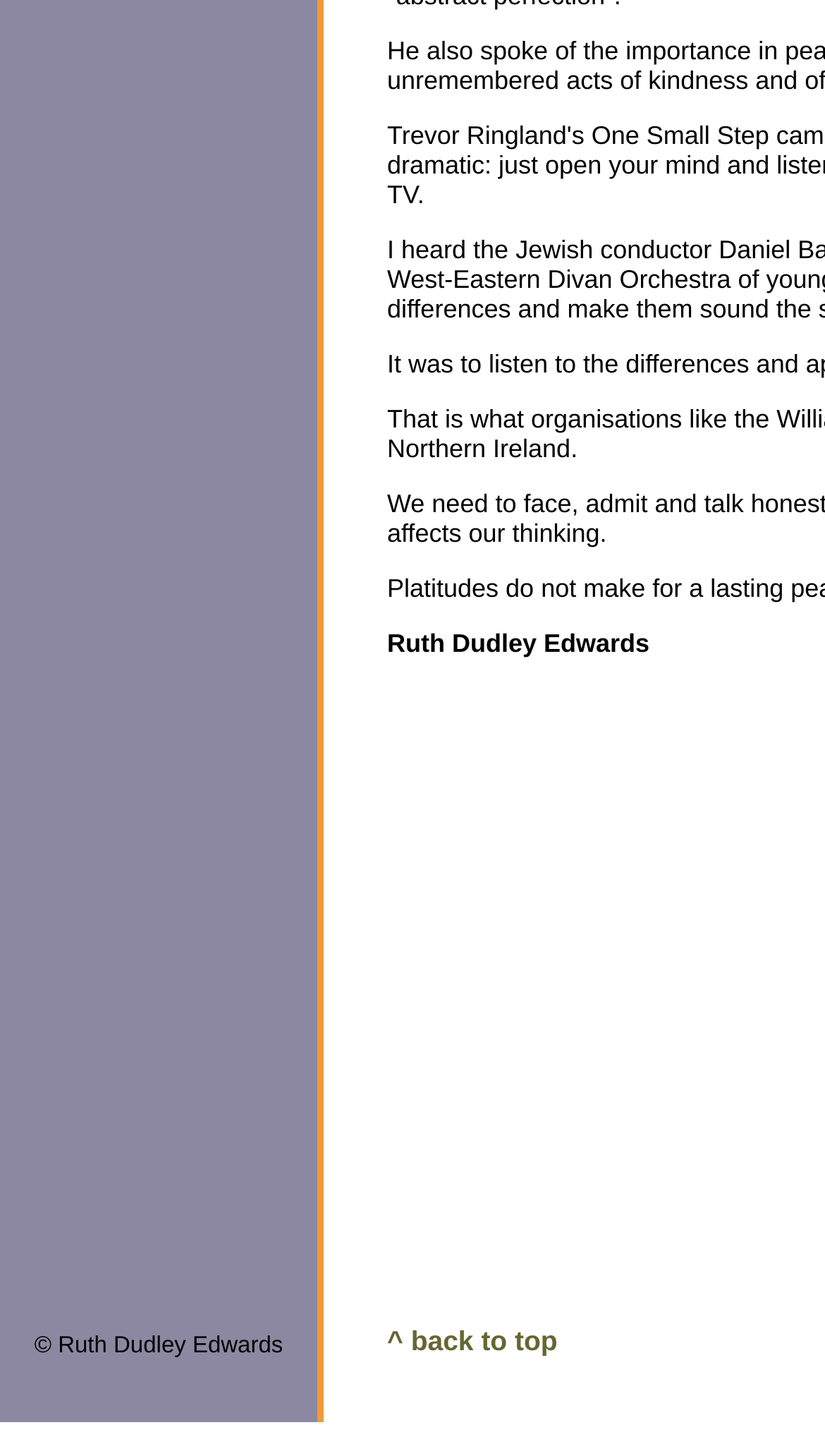What is the copyright information?
Using the image, provide a concise answer in one word or a short phrase.

© Ruth Dudley Edwards